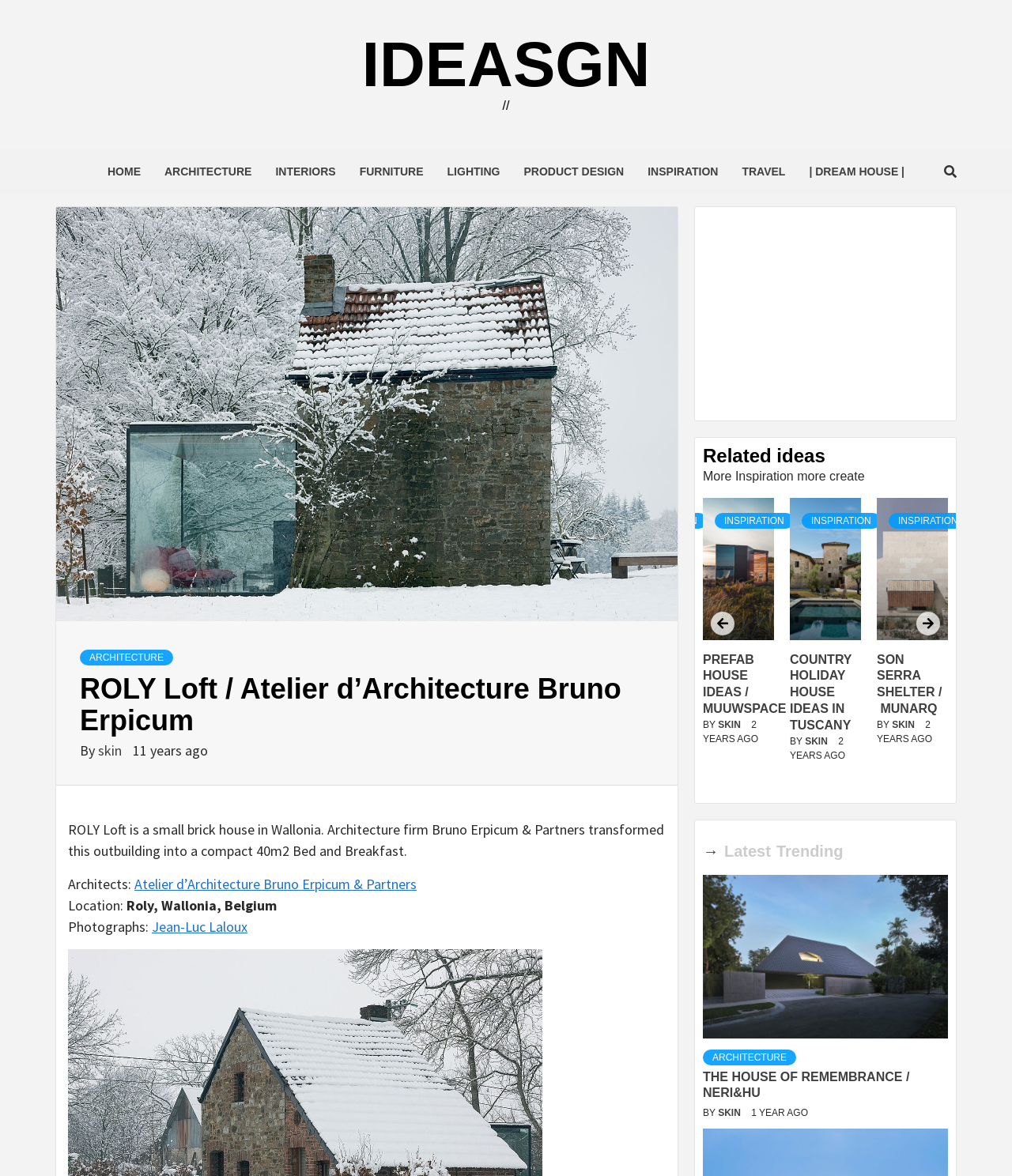Please identify the bounding box coordinates of the element that needs to be clicked to perform the following instruction: "Browse the ARCHITECTURE category".

[0.506, 0.126, 0.628, 0.165]